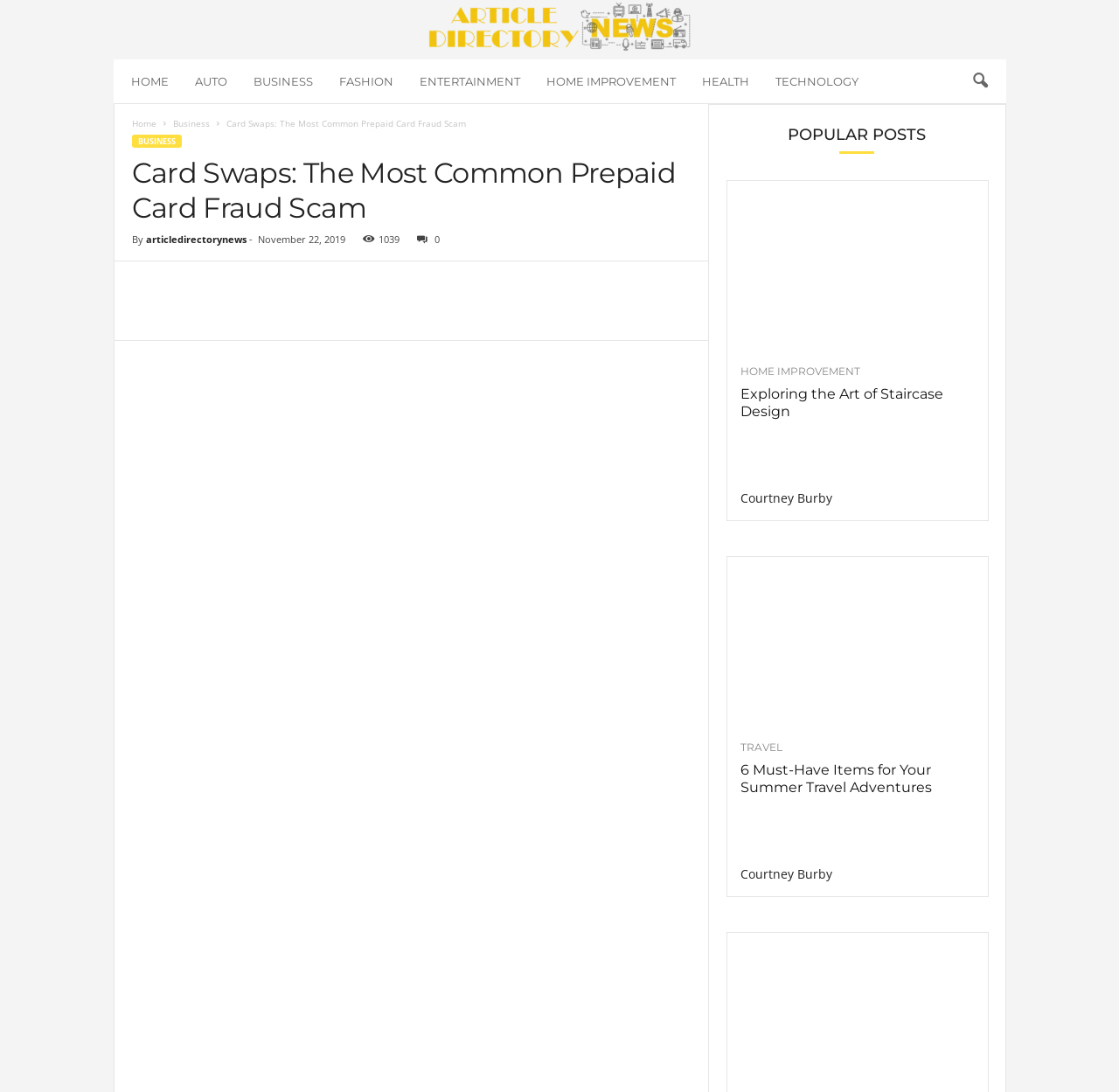Use a single word or phrase to answer the question: What is the topic of the popular post 'Staircases'?

HOME IMPROVEMENT